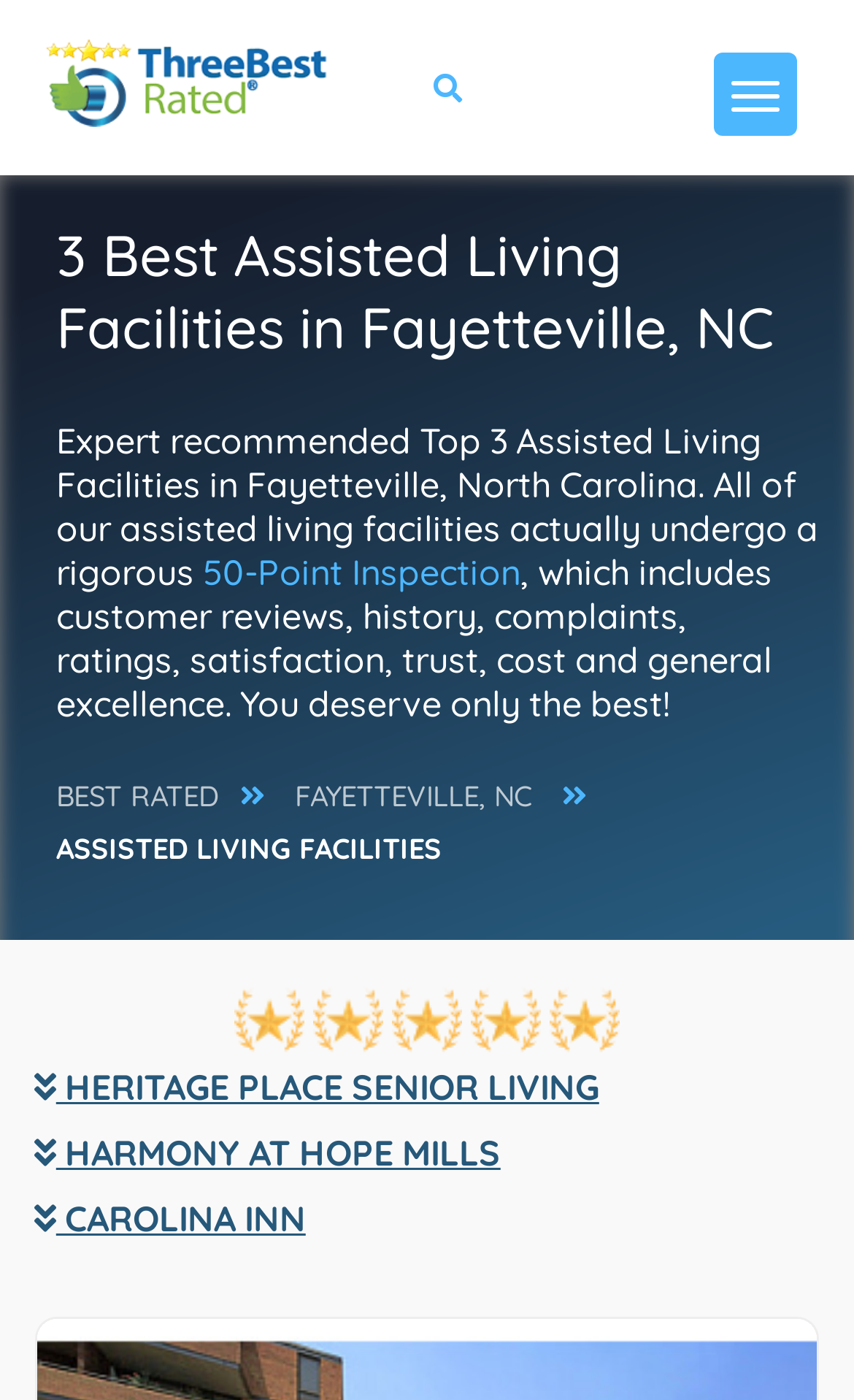Respond with a single word or phrase to the following question:
What is the purpose of the 50-Point Inspection?

To evaluate assisted living facilities